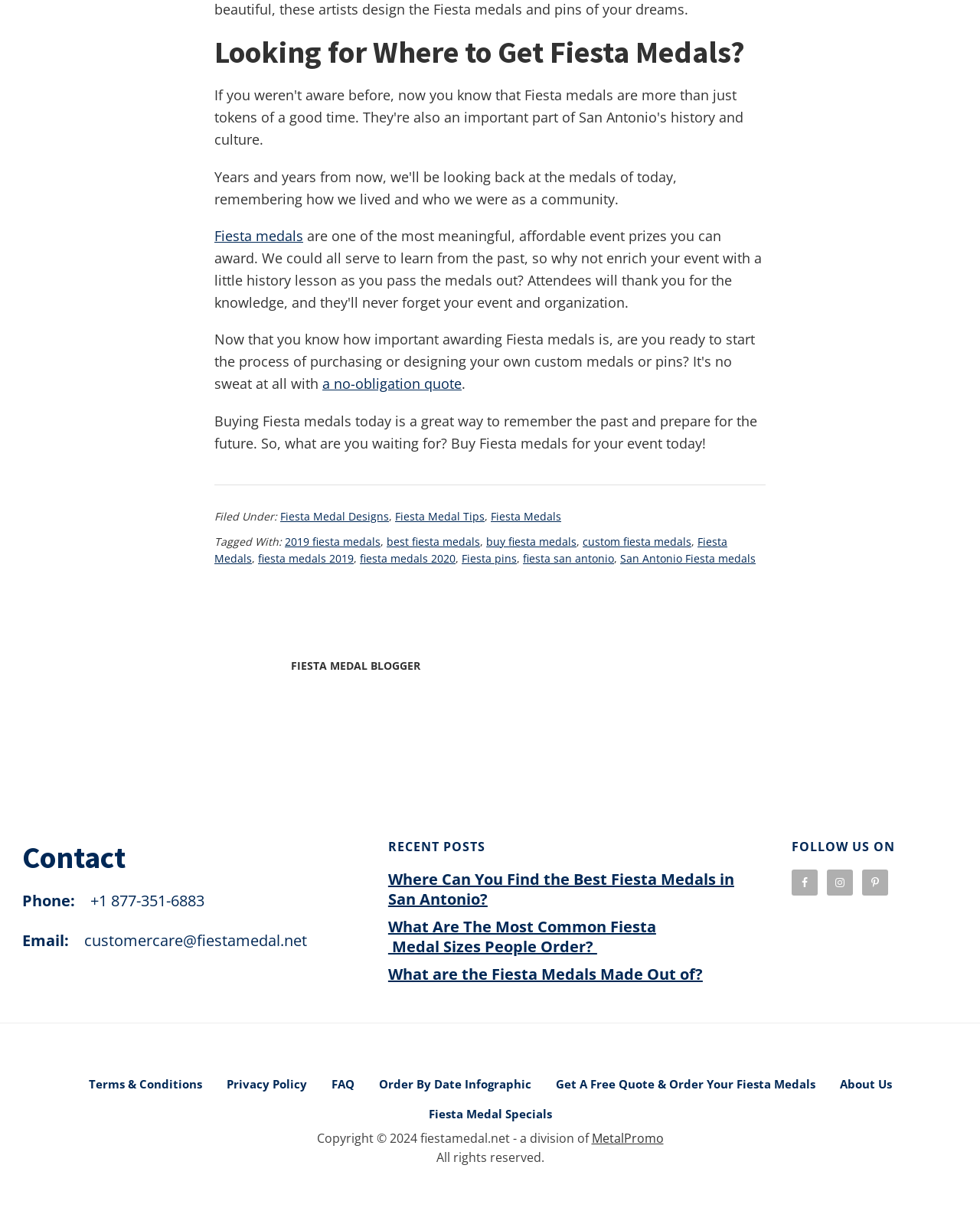Identify the bounding box coordinates of the section to be clicked to complete the task described by the following instruction: "Click on 'Fiesta medals'". The coordinates should be four float numbers between 0 and 1, formatted as [left, top, right, bottom].

[0.219, 0.187, 0.309, 0.202]